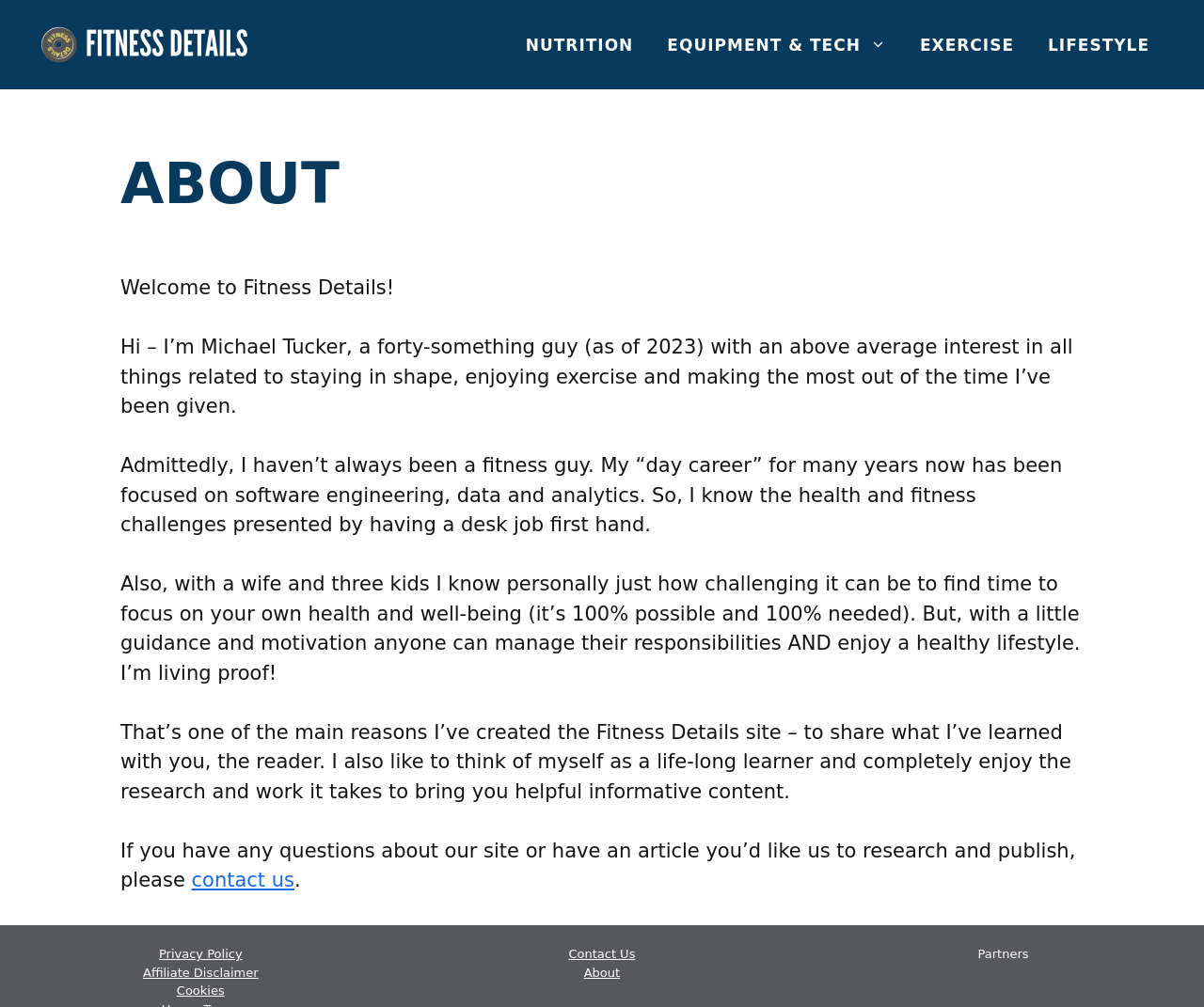Could you locate the bounding box coordinates for the section that should be clicked to accomplish this task: "Contact us".

[0.159, 0.863, 0.245, 0.885]